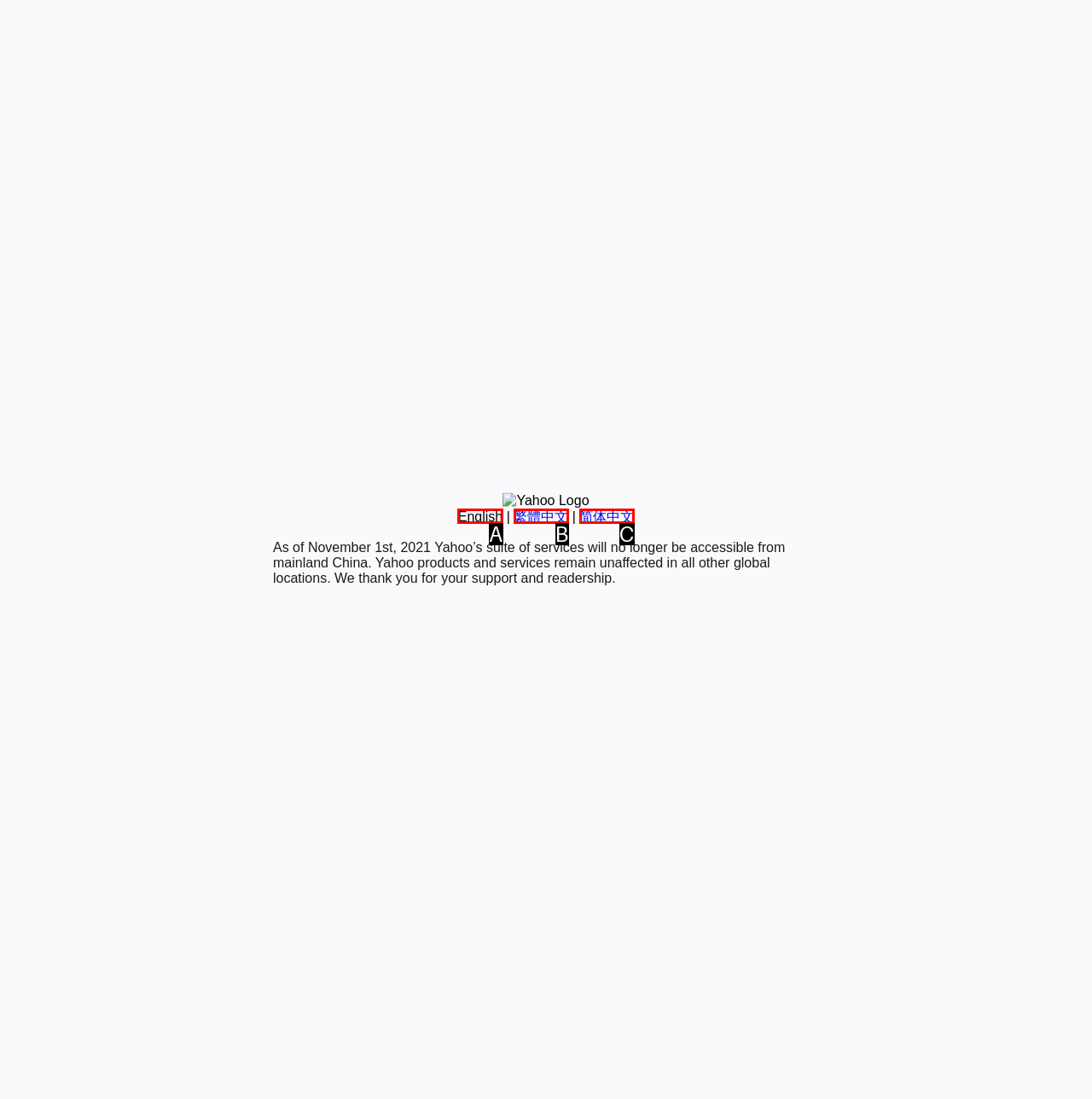Point out the option that best suits the description: 简体中文
Indicate your answer with the letter of the selected choice.

C